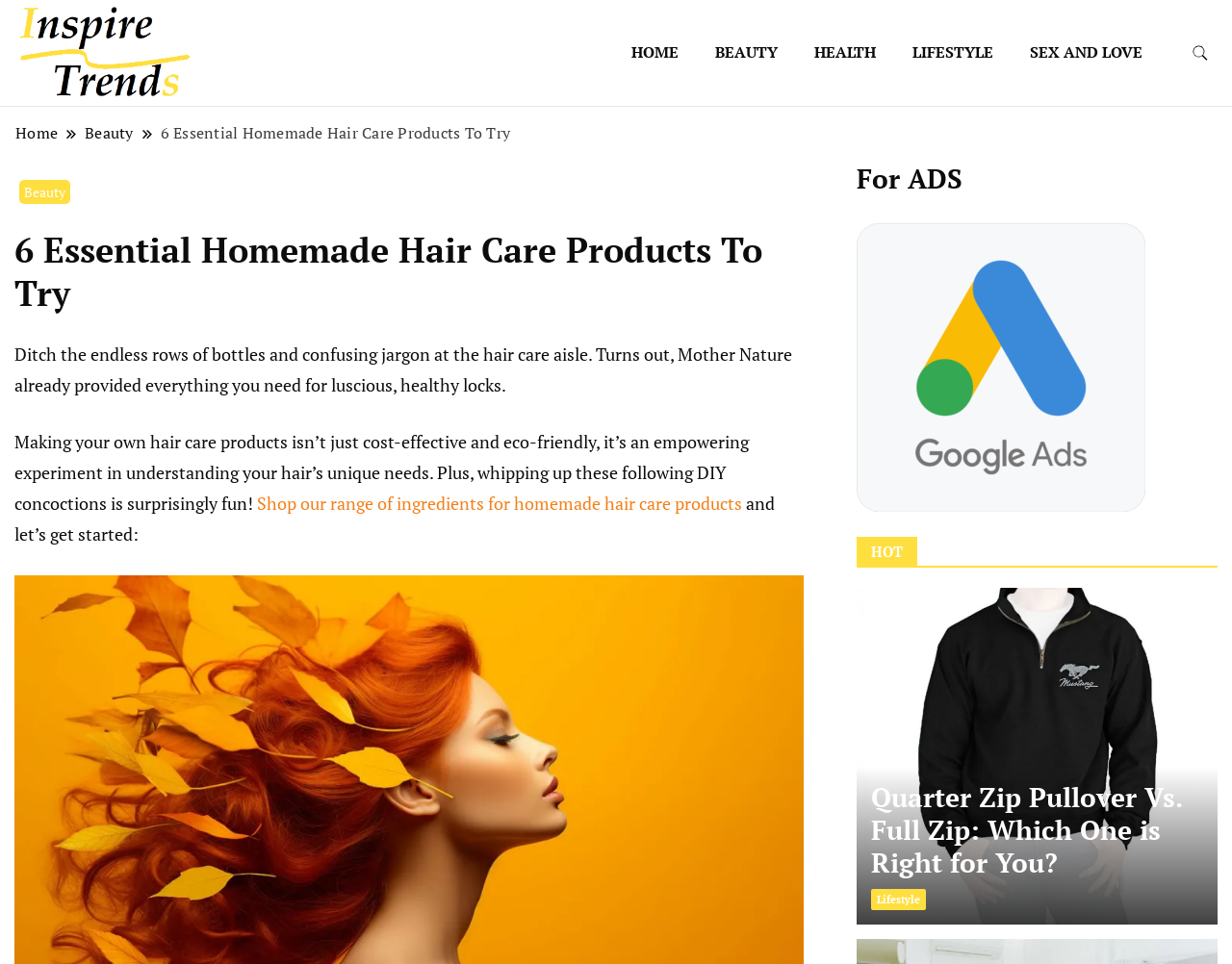Determine the bounding box of the UI component based on this description: "Health". The bounding box coordinates should be four float values between 0 and 1, i.e., [left, top, right, bottom].

[0.648, 0.015, 0.724, 0.094]